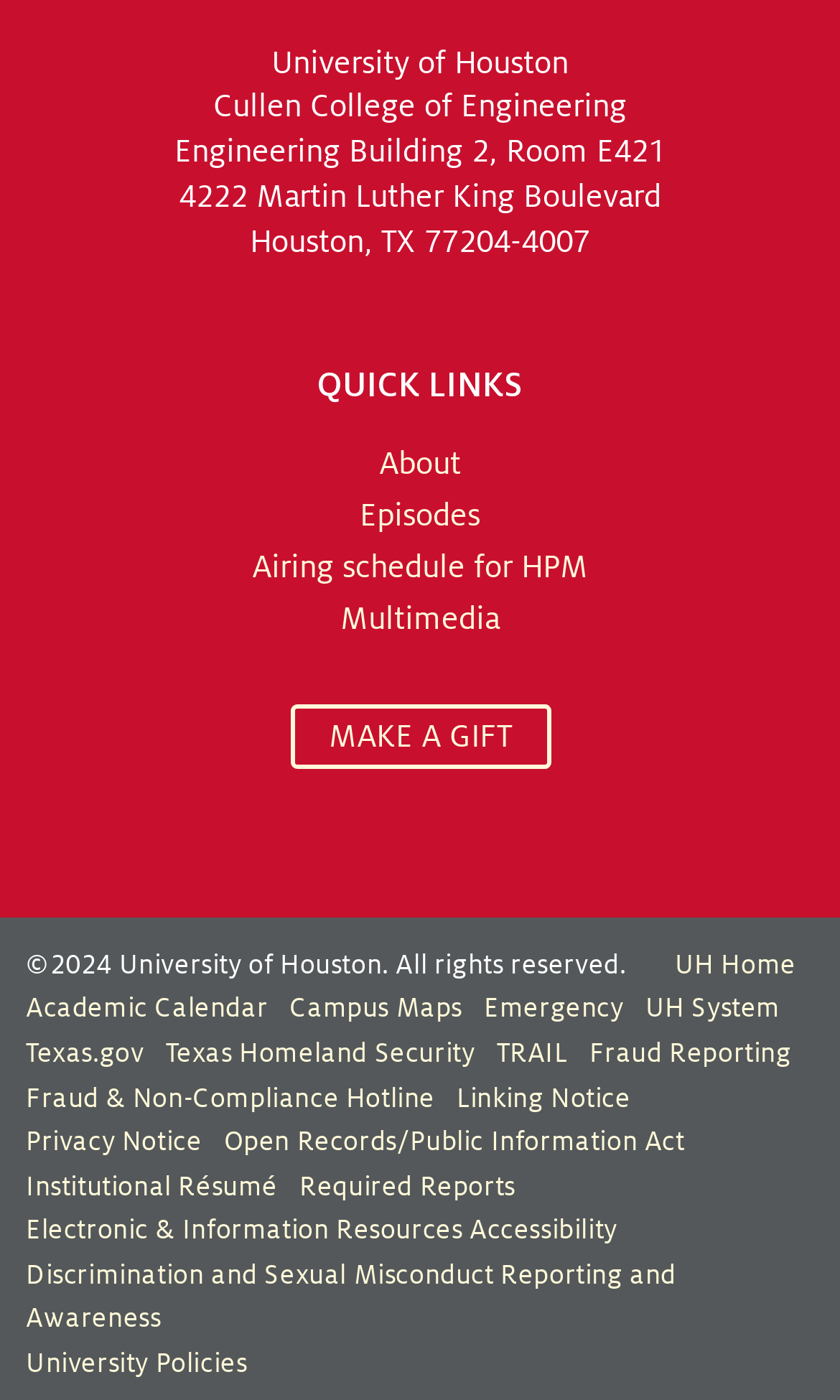Please identify the bounding box coordinates of the area I need to click to accomplish the following instruction: "Click on the 'MAKE A GIFT' link".

[0.345, 0.503, 0.655, 0.549]